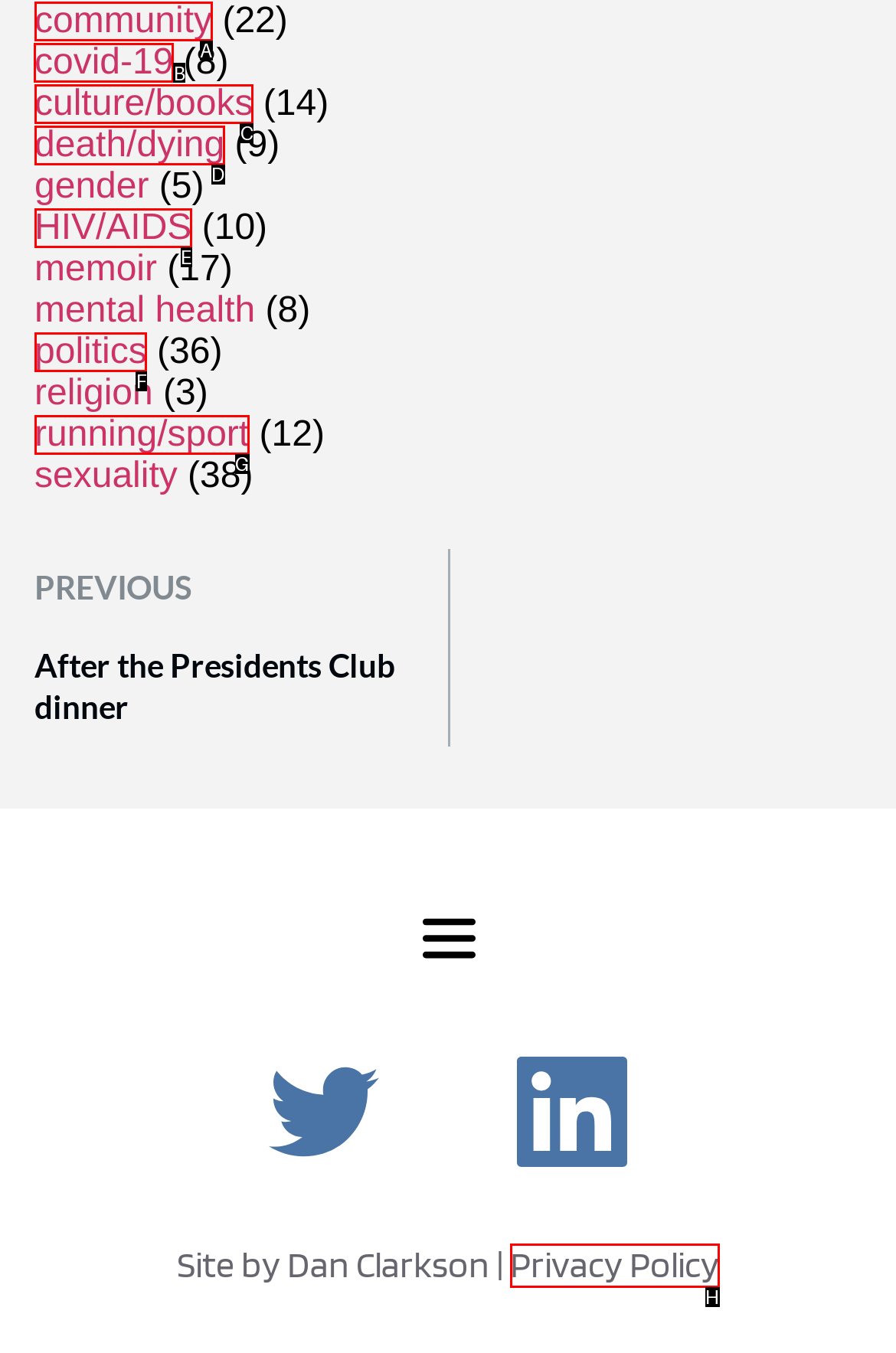Point out the option that needs to be clicked to fulfill the following instruction: read about covid-19
Answer with the letter of the appropriate choice from the listed options.

B